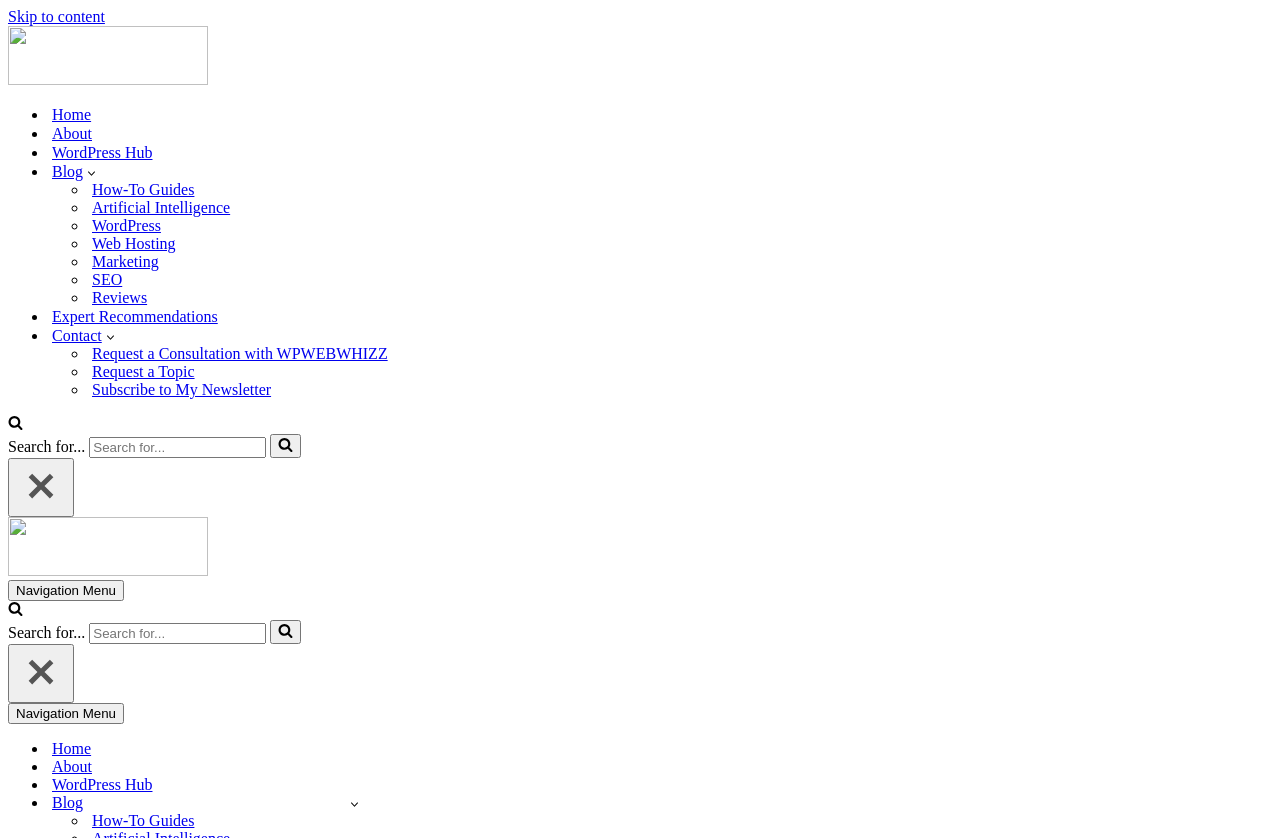Highlight the bounding box coordinates of the region I should click on to meet the following instruction: "Click on the 'About' link".

[0.041, 0.148, 0.072, 0.171]